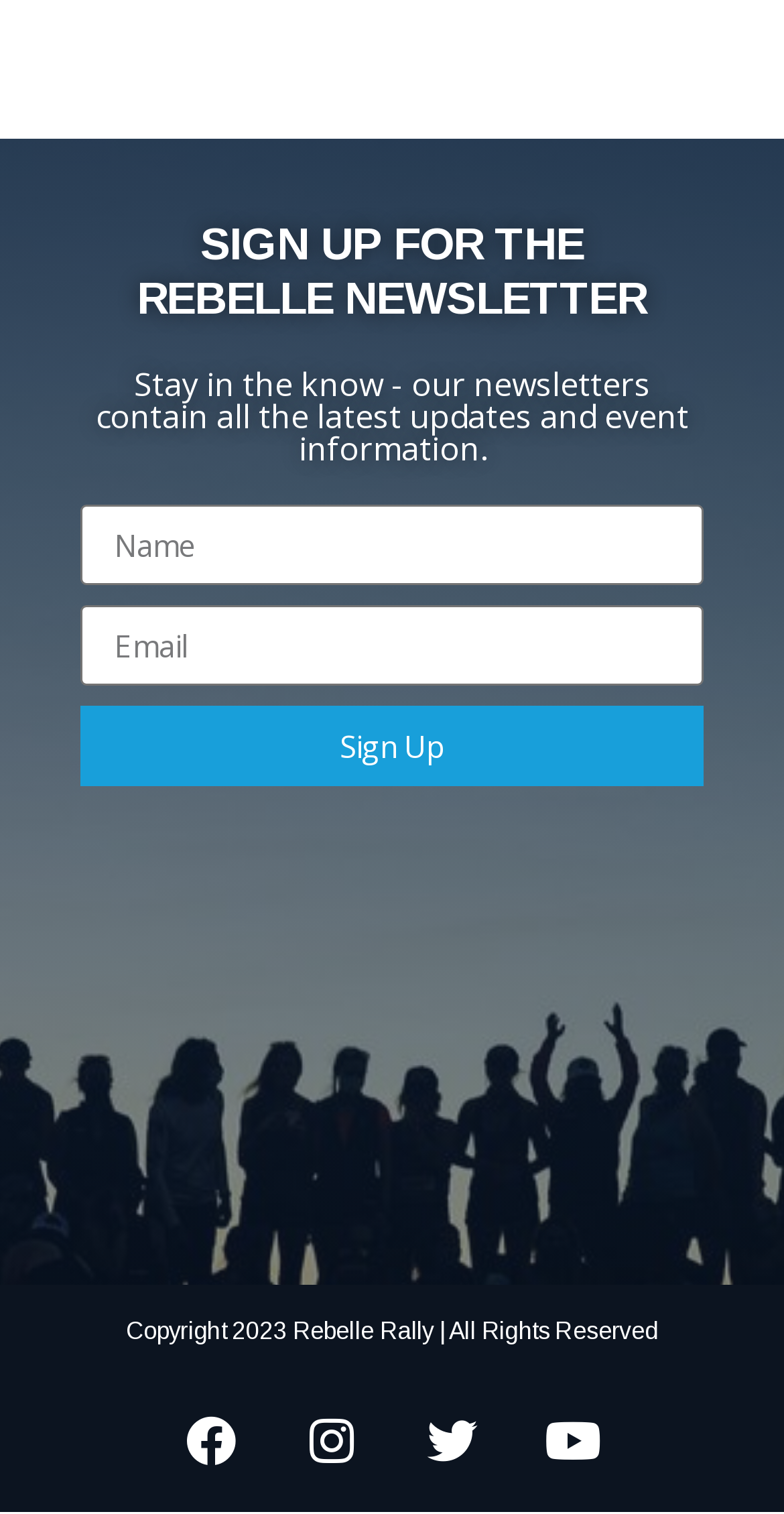Please find the bounding box coordinates in the format (top-left x, top-left y, bottom-right x, bottom-right y) for the given element description. Ensure the coordinates are floating point numbers between 0 and 1. Description: Sign Up

[0.103, 0.466, 0.897, 0.519]